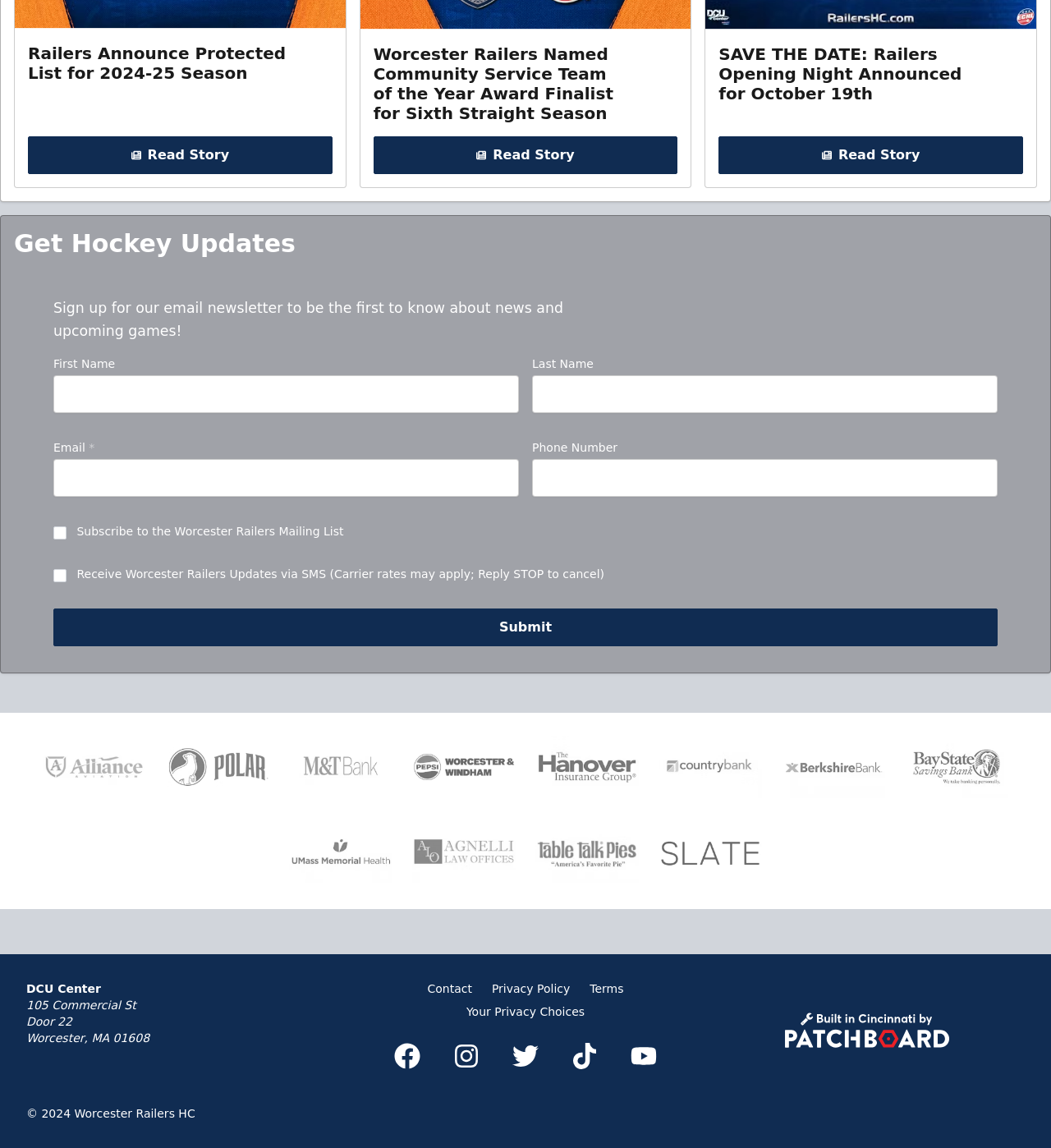Can you provide the bounding box coordinates for the element that should be clicked to implement the instruction: "Click the 'Read Story' link"?

[0.027, 0.119, 0.315, 0.151]